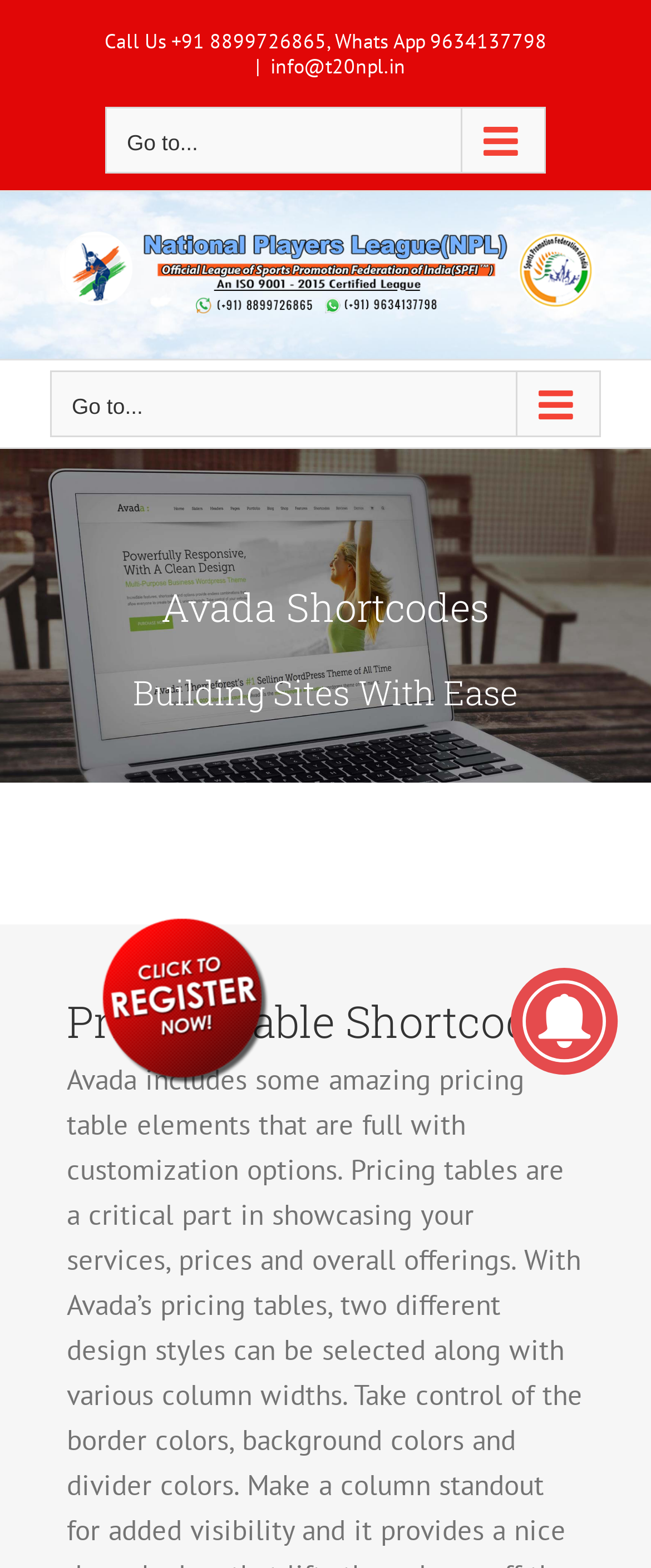What is the purpose of the 'Go to...' button?
Answer briefly with a single word or phrase based on the image.

To navigate to a menu